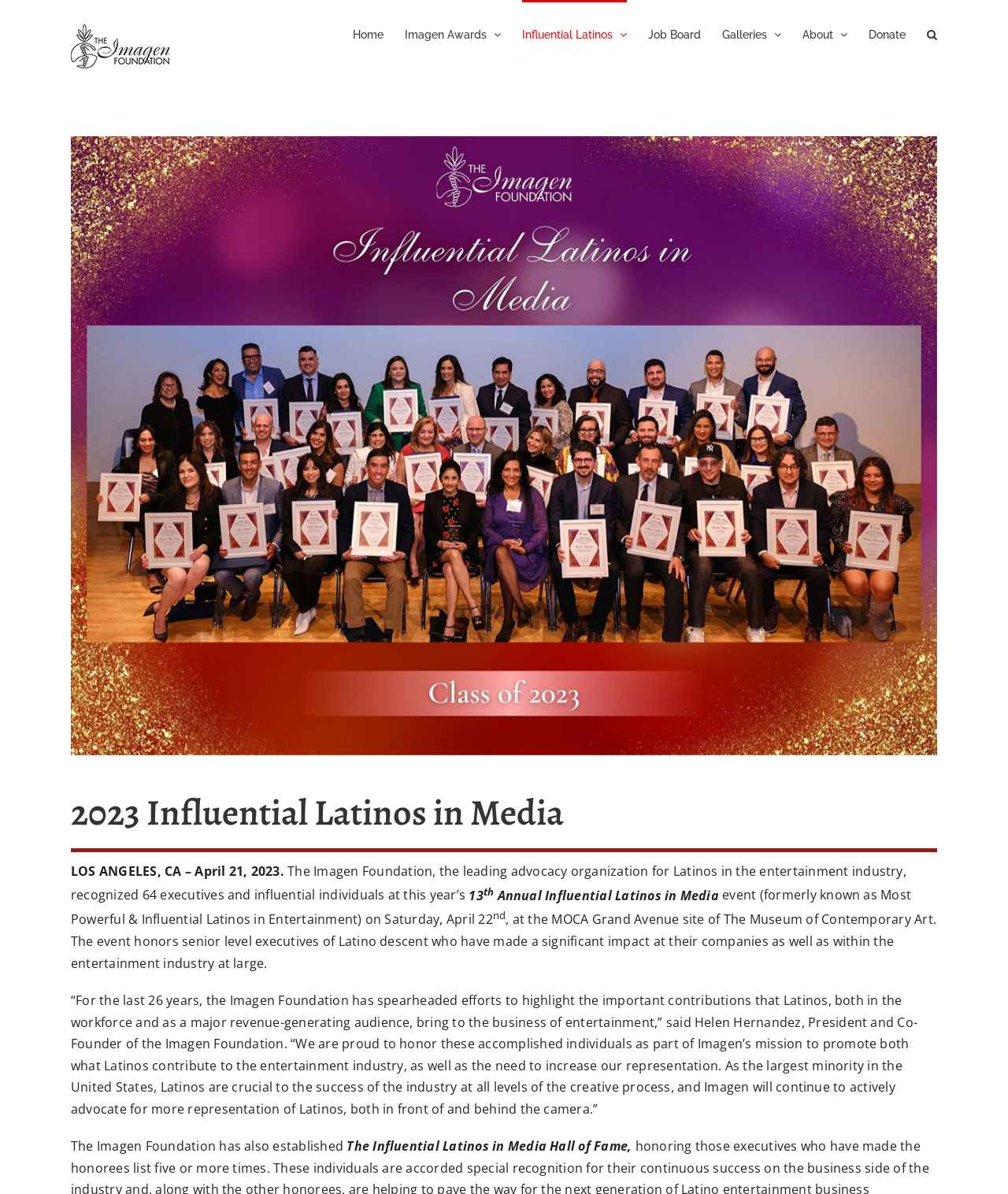Identify the bounding box coordinates of the area that should be clicked in order to complete the given instruction: "View Influential Latinos". The bounding box coordinates should be four float numbers between 0 and 1, i.e., [left, top, right, bottom].

[0.518, 0.0, 0.622, 0.055]